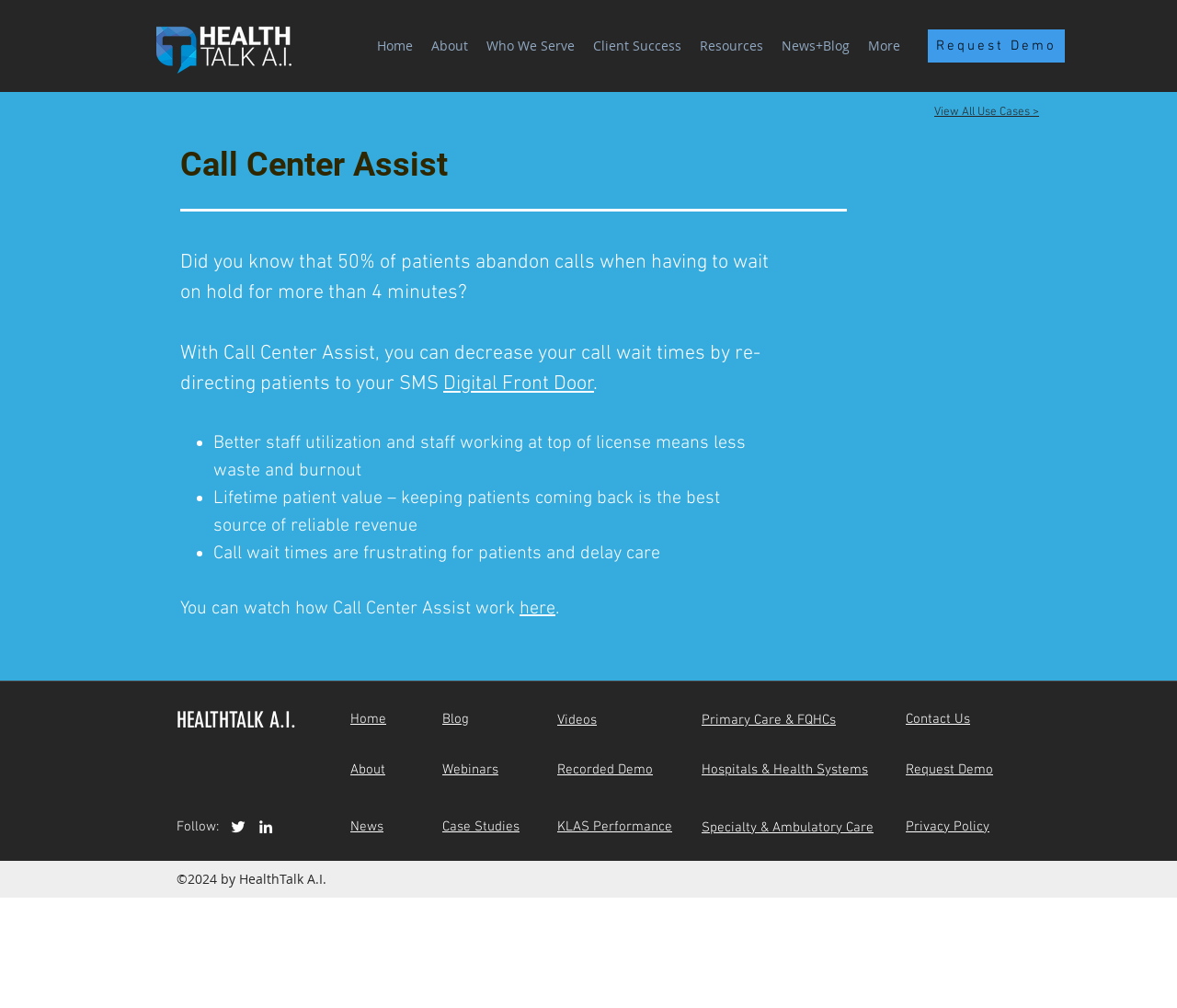Where can I find more information about Call Center Assist?
Please describe in detail the information shown in the image to answer the question.

The webpage provides a link that says 'here' which suggests that clicking on it will take the user to a page with more information about Call Center Assist. This link is likely to provide additional details about the solution, its features, and how it can be implemented.